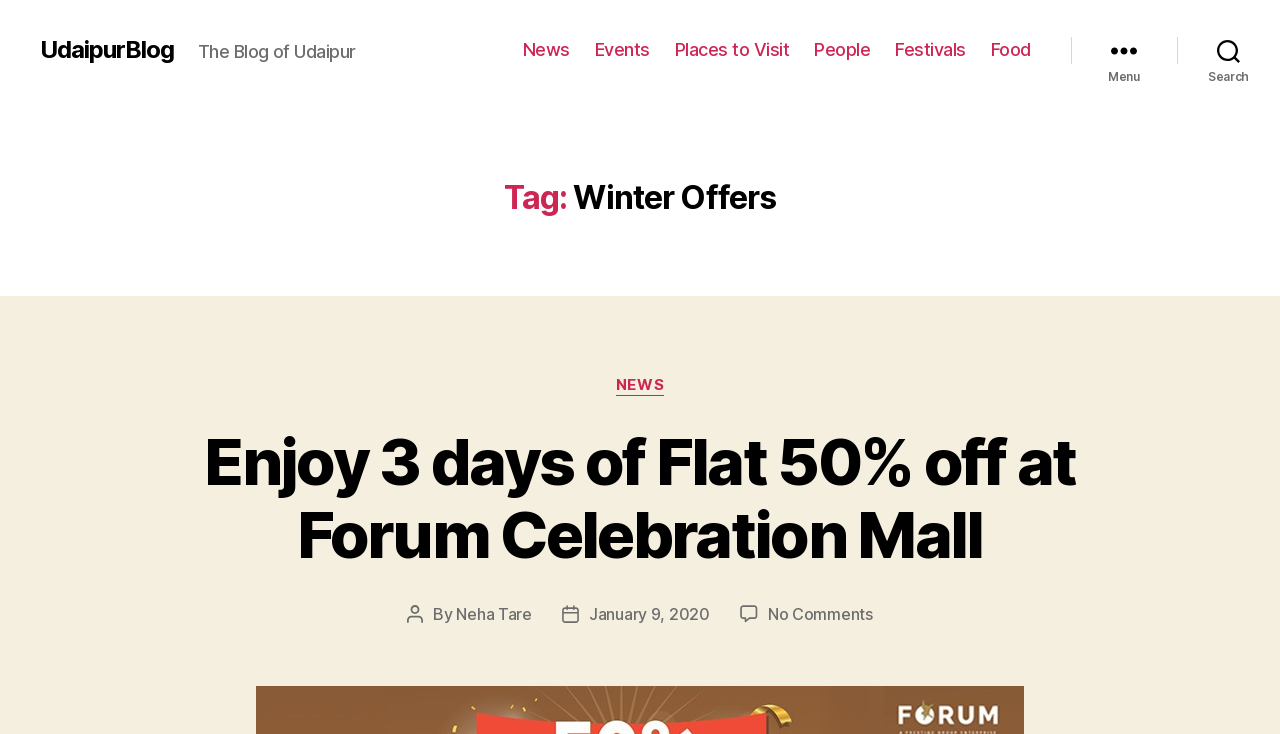Using the element description provided, determine the bounding box coordinates in the format (top-left x, top-left y, bottom-right x, bottom-right y). Ensure that all values are floating point numbers between 0 and 1. Element description: News

[0.481, 0.513, 0.519, 0.54]